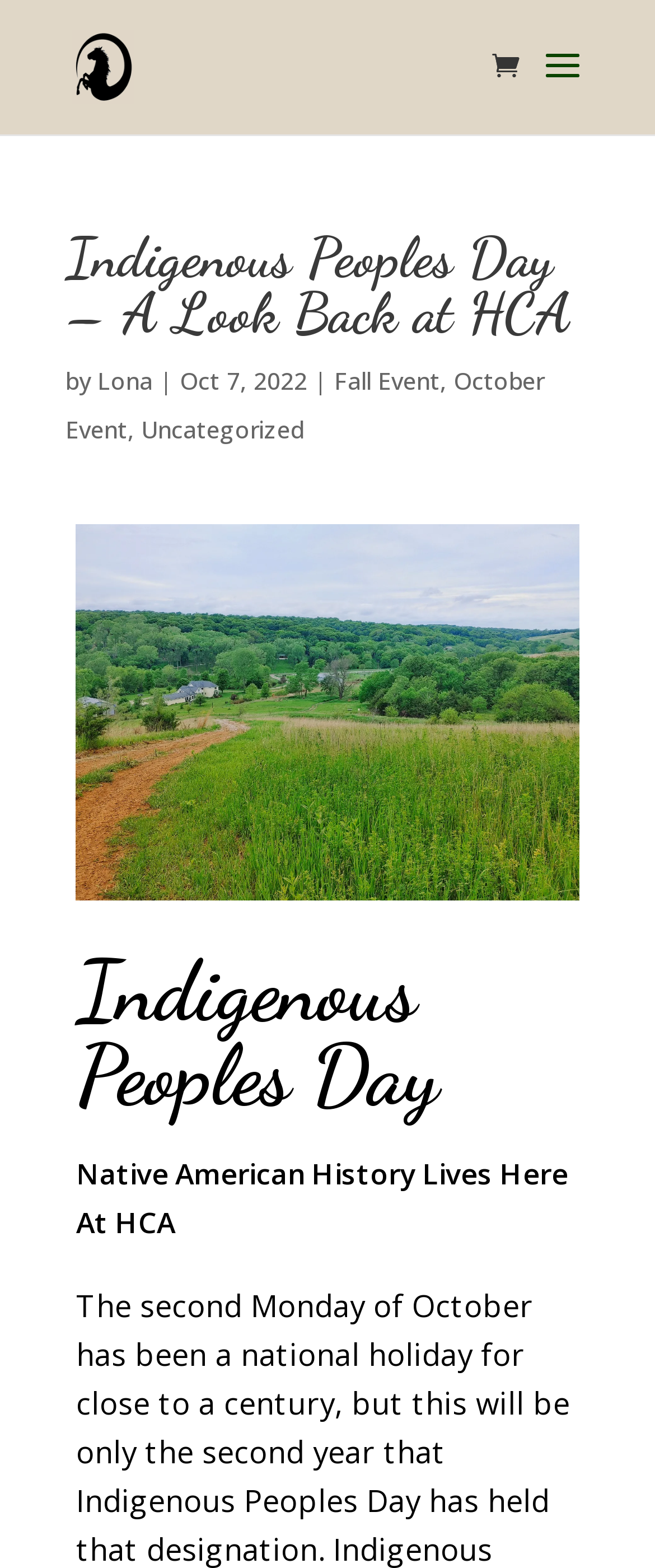Determine the bounding box coordinates for the HTML element described here: "October Event".

[0.1, 0.232, 0.831, 0.284]